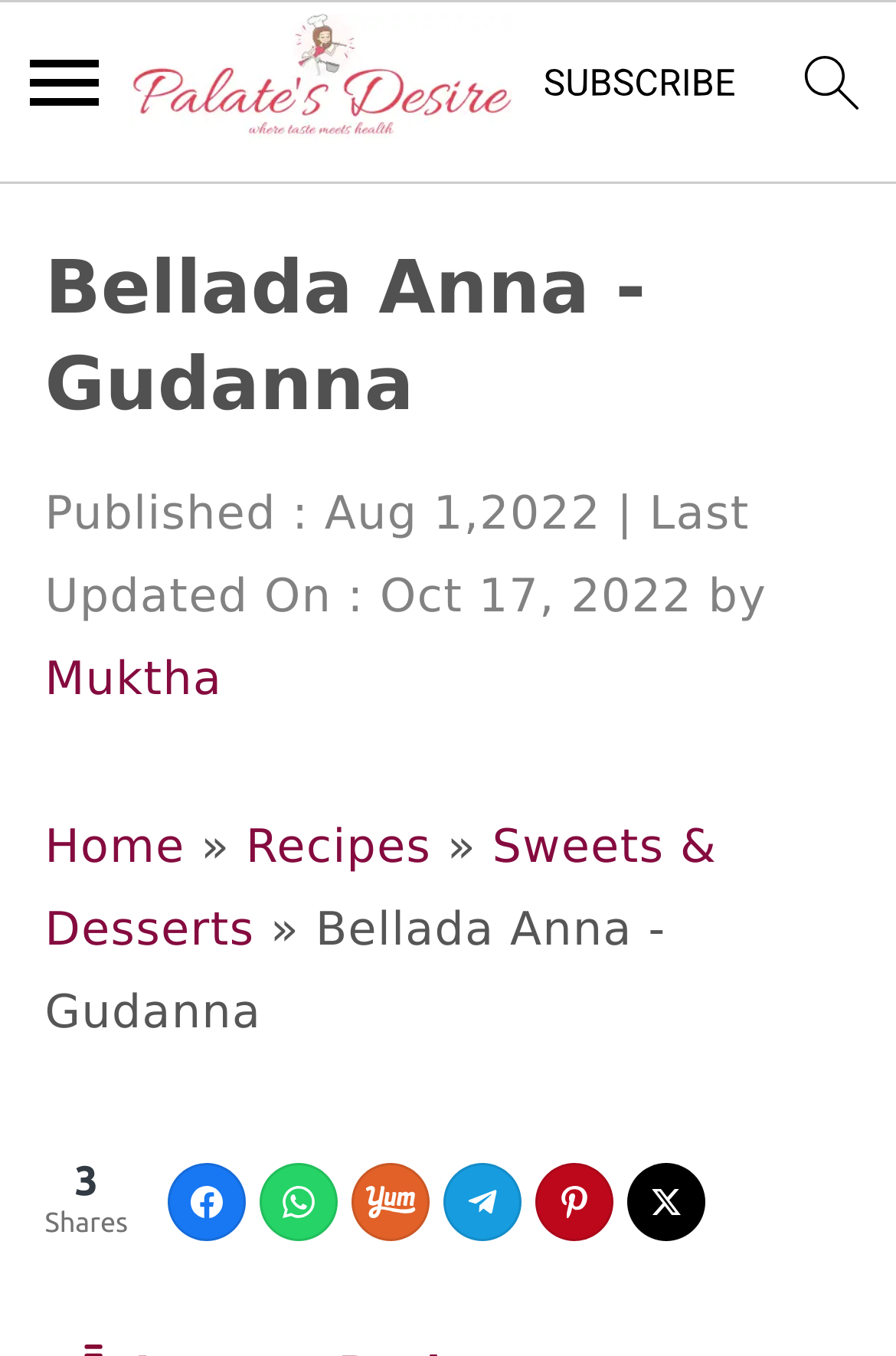Produce an extensive caption that describes everything on the webpage.

This webpage is about Bellada Anna, a traditional Karnataka-style sweet rice dish. At the top, there are three "Skip to" links, followed by a menu icon, a link to the homepage, a subscribe button, and a search icon. 

Below these elements, there is a header section that contains the title "Bellada Anna - Gudanna" and some metadata, including the publication date "Aug 1, 2022" and the last updated date "Oct 17, 2022". The author's name, "Muktha", is also mentioned in this section.

Under the header, there is a navigation section with breadcrumbs, showing the path "Home » Recipes » Sweets & Desserts". 

On the right side of the page, there are social media sharing buttons, including Facebook, WhatsApp, Yummly, Telegram, Pinterest, and Twitter, with a count of 3 shares displayed above them.